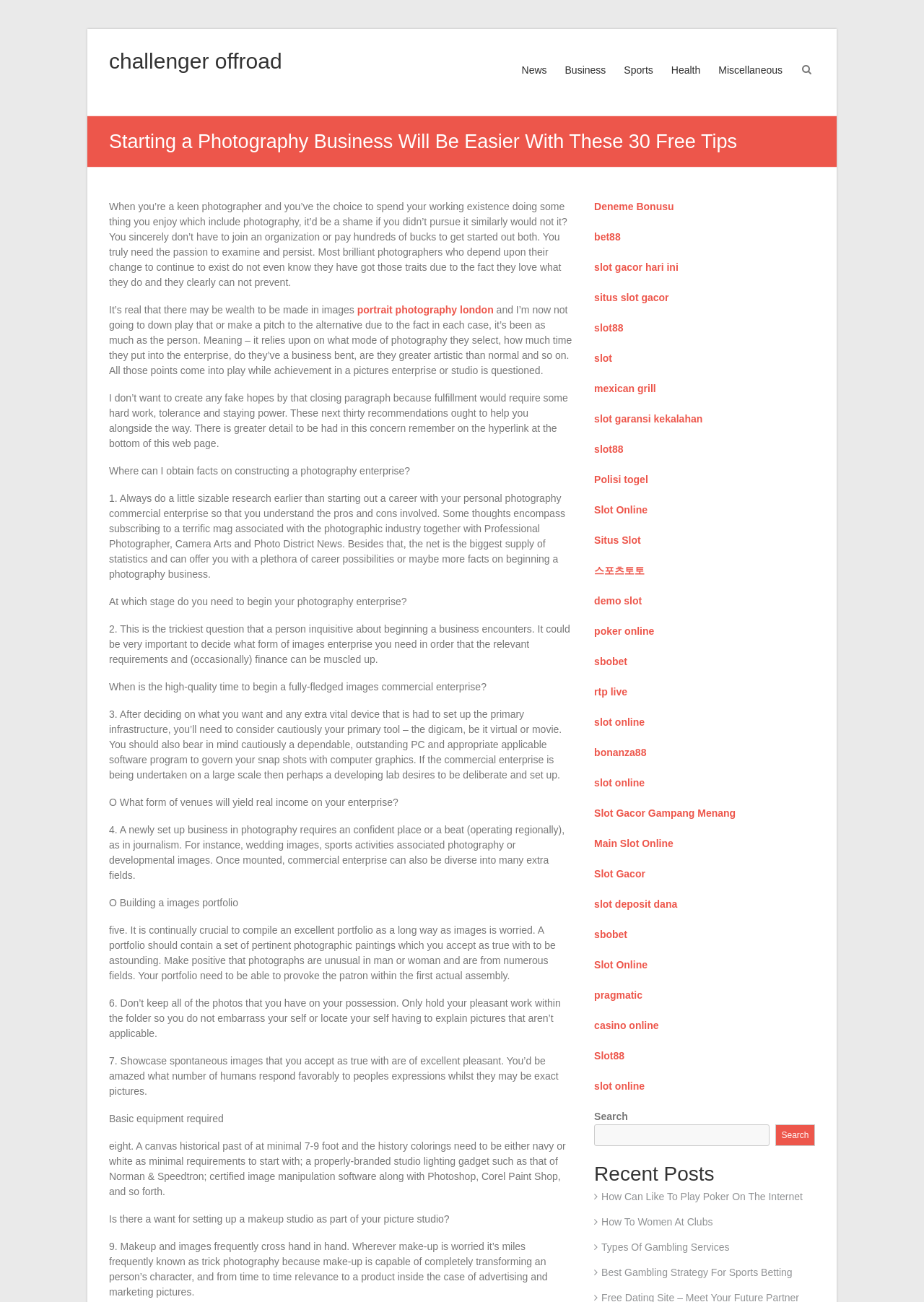Please give the bounding box coordinates of the area that should be clicked to fulfill the following instruction: "Click on the 'News' link". The coordinates should be in the format of four float numbers from 0 to 1, i.e., [left, top, right, bottom].

[0.564, 0.04, 0.592, 0.089]